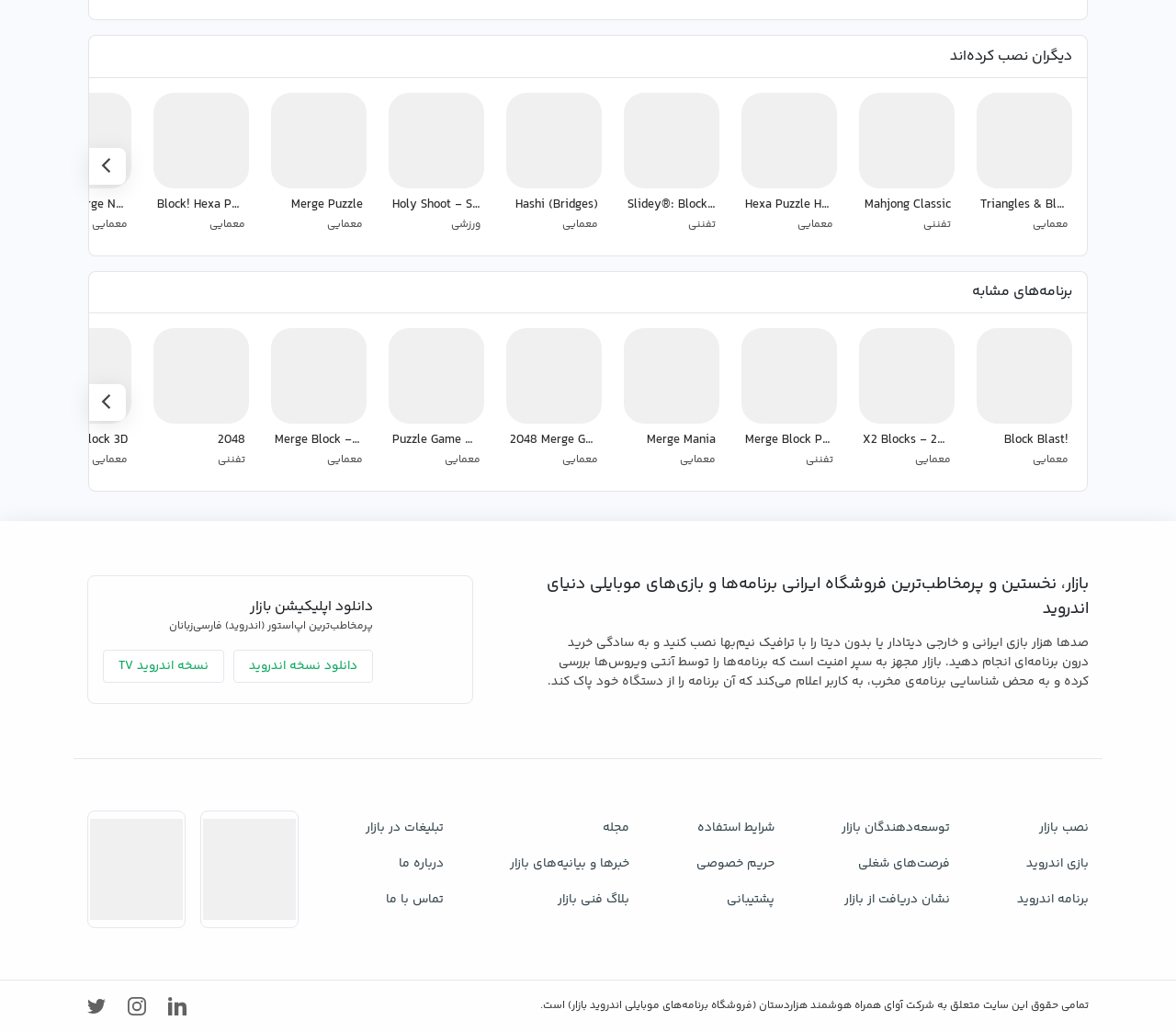What is the security feature of the app store?
Give a single word or phrase as your answer by examining the image.

Antivirus protection